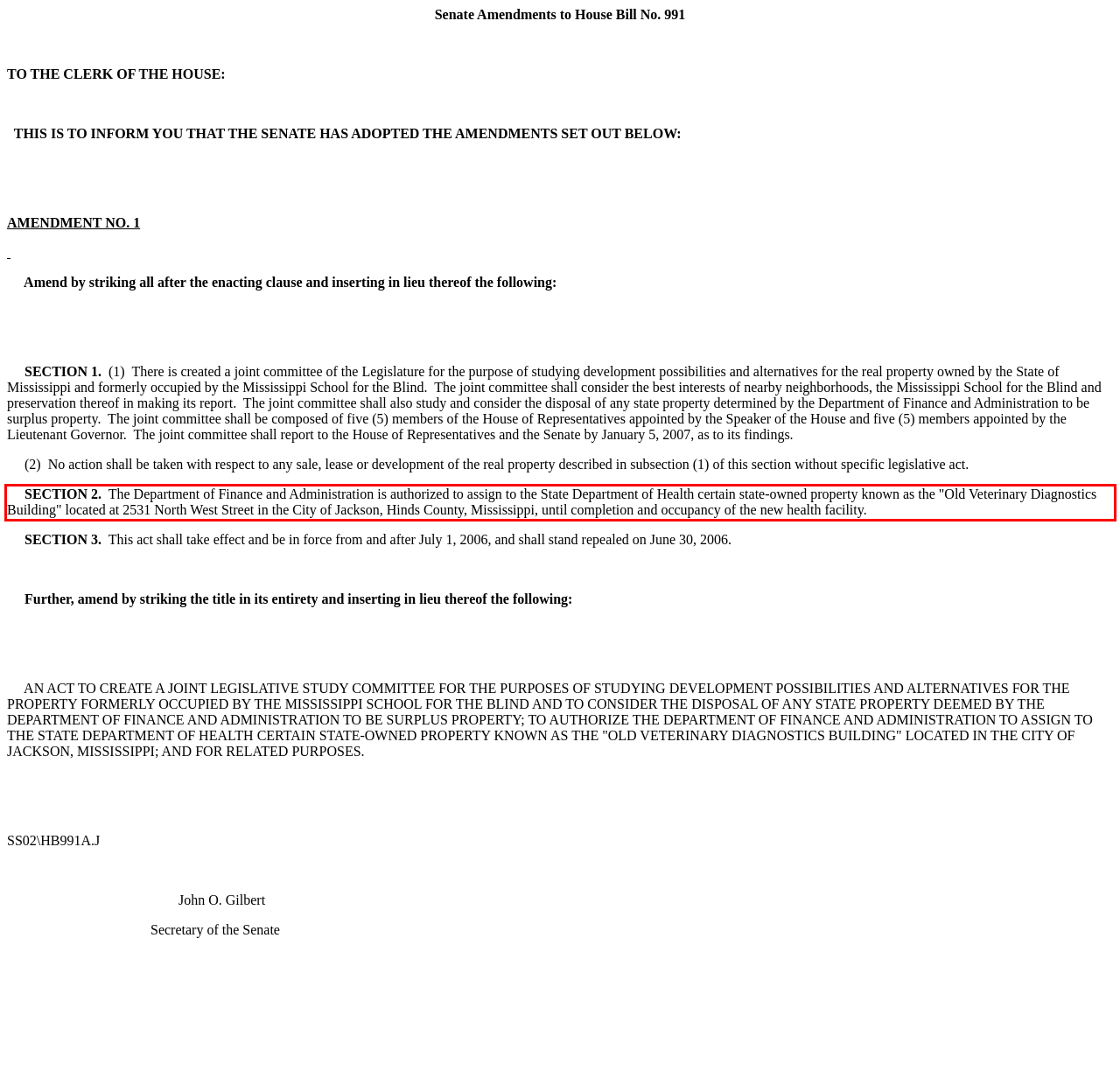From the given screenshot of a webpage, identify the red bounding box and extract the text content within it.

SECTION 2. The Department of Finance and Administration is authorized to assign to the State Department of Health certain state-owned property known as the "Old Veterinary Diagnostics Building" located at 2531 North West Street in the City of Jackson, Hinds County, Mississippi, until completion and occupancy of the new health facility.